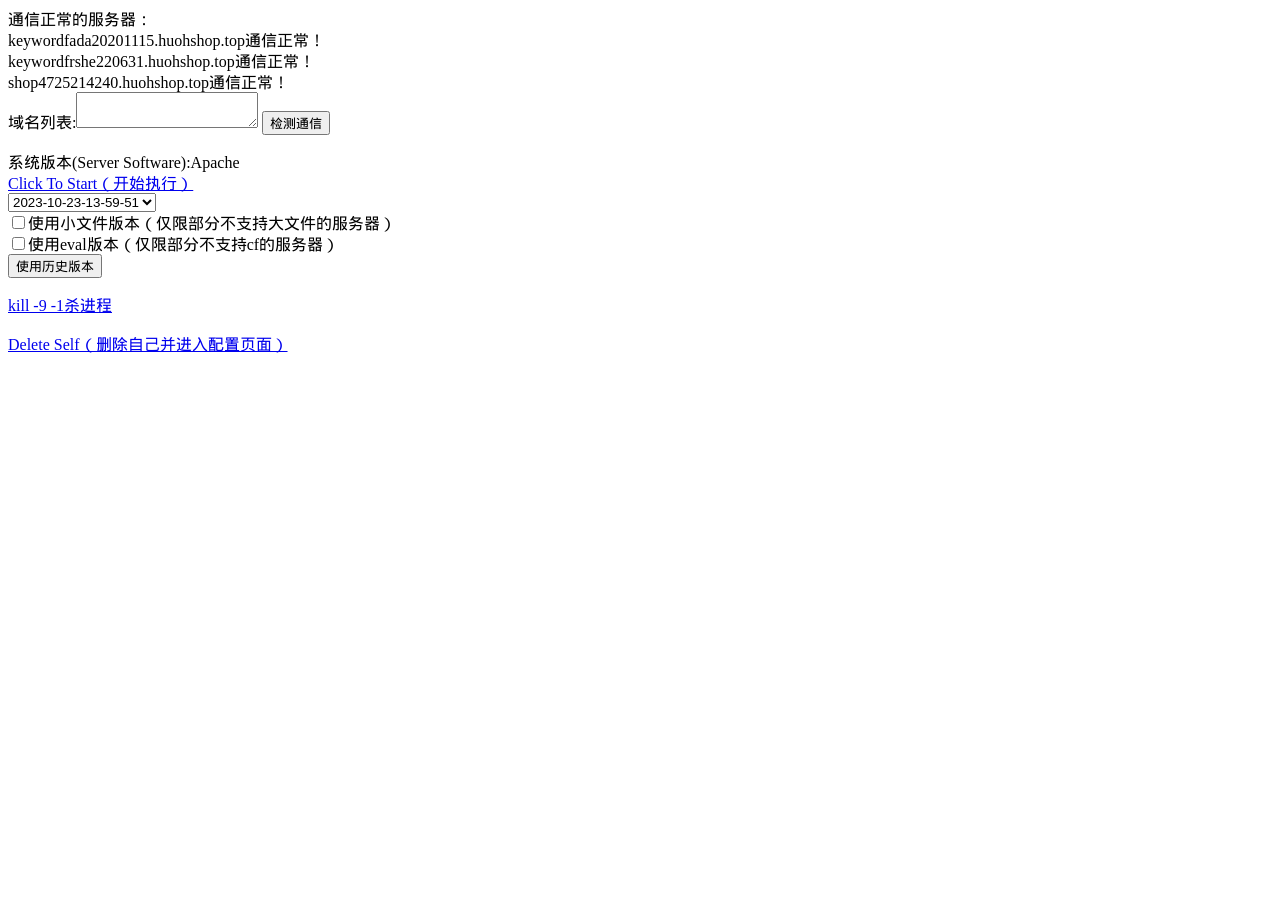Answer with a single word or phrase: 
What is the function of the '检测通信' button?

Check communication